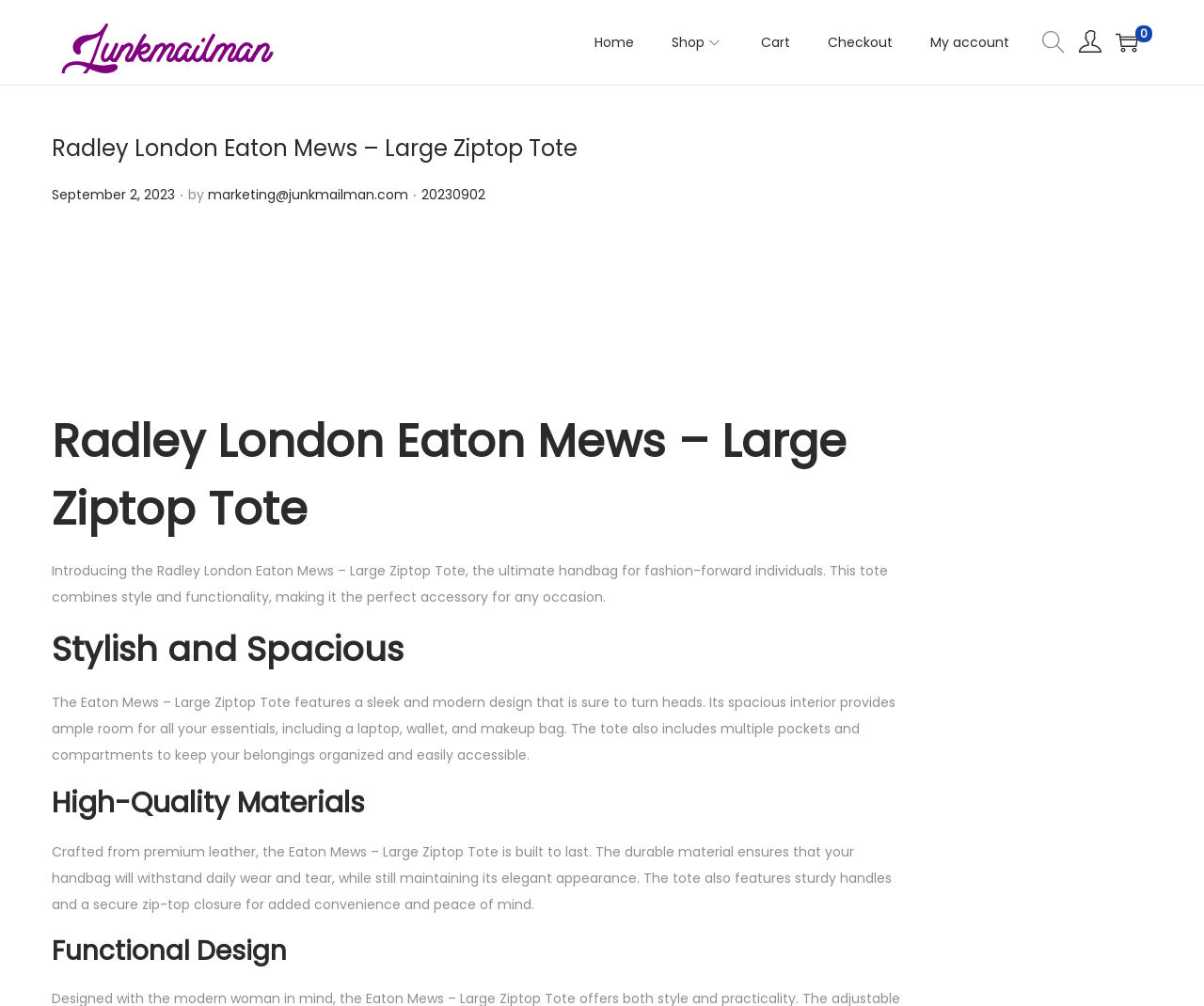Respond with a single word or phrase for the following question: 
What is the type of closure on the handbag?

Zip-top